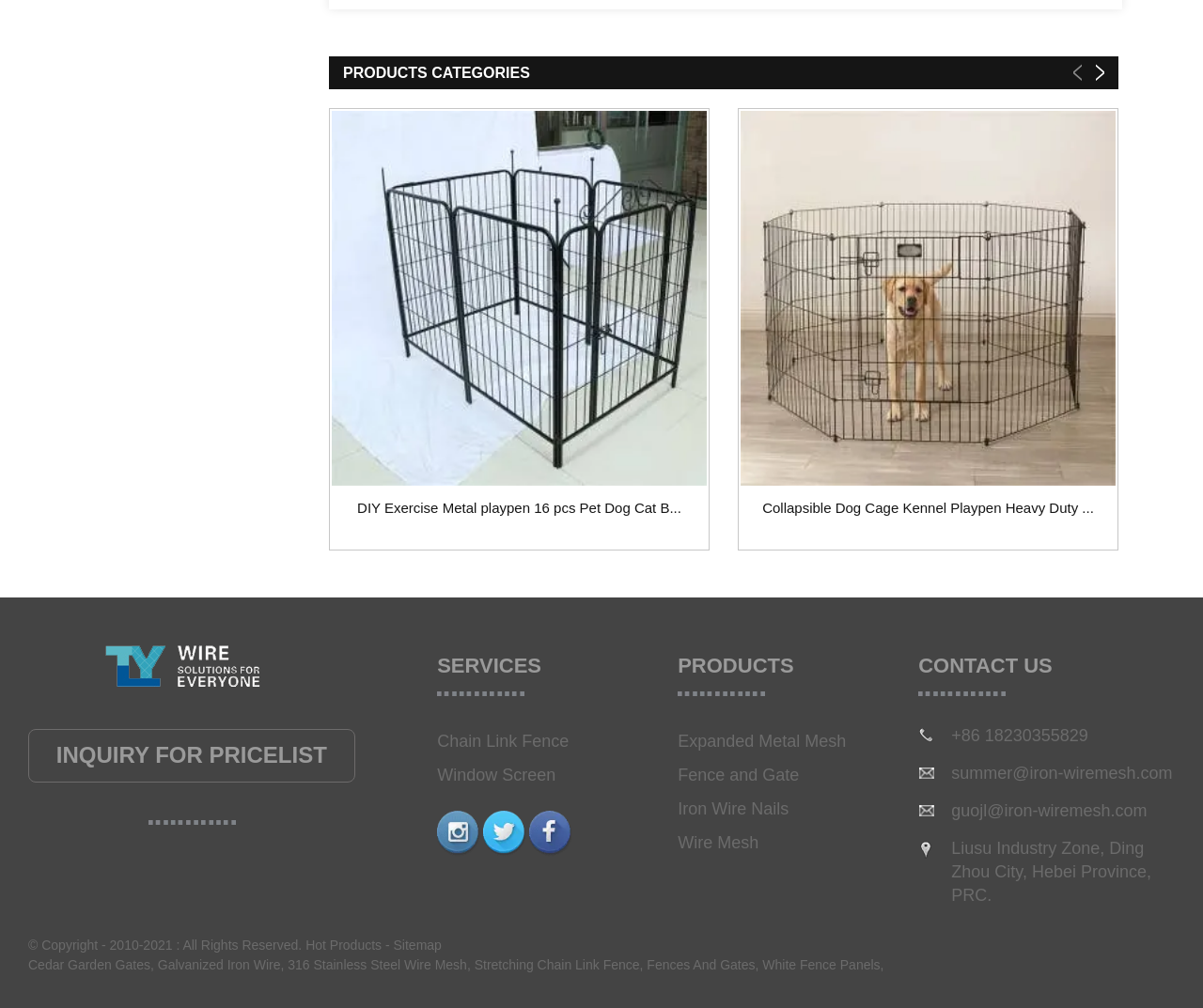How many social media links are there?
Refer to the image and provide a detailed answer to the question.

There are three social media links, namely instagram, twitter, and facebook, which can be found in the SERVICES section of the webpage.